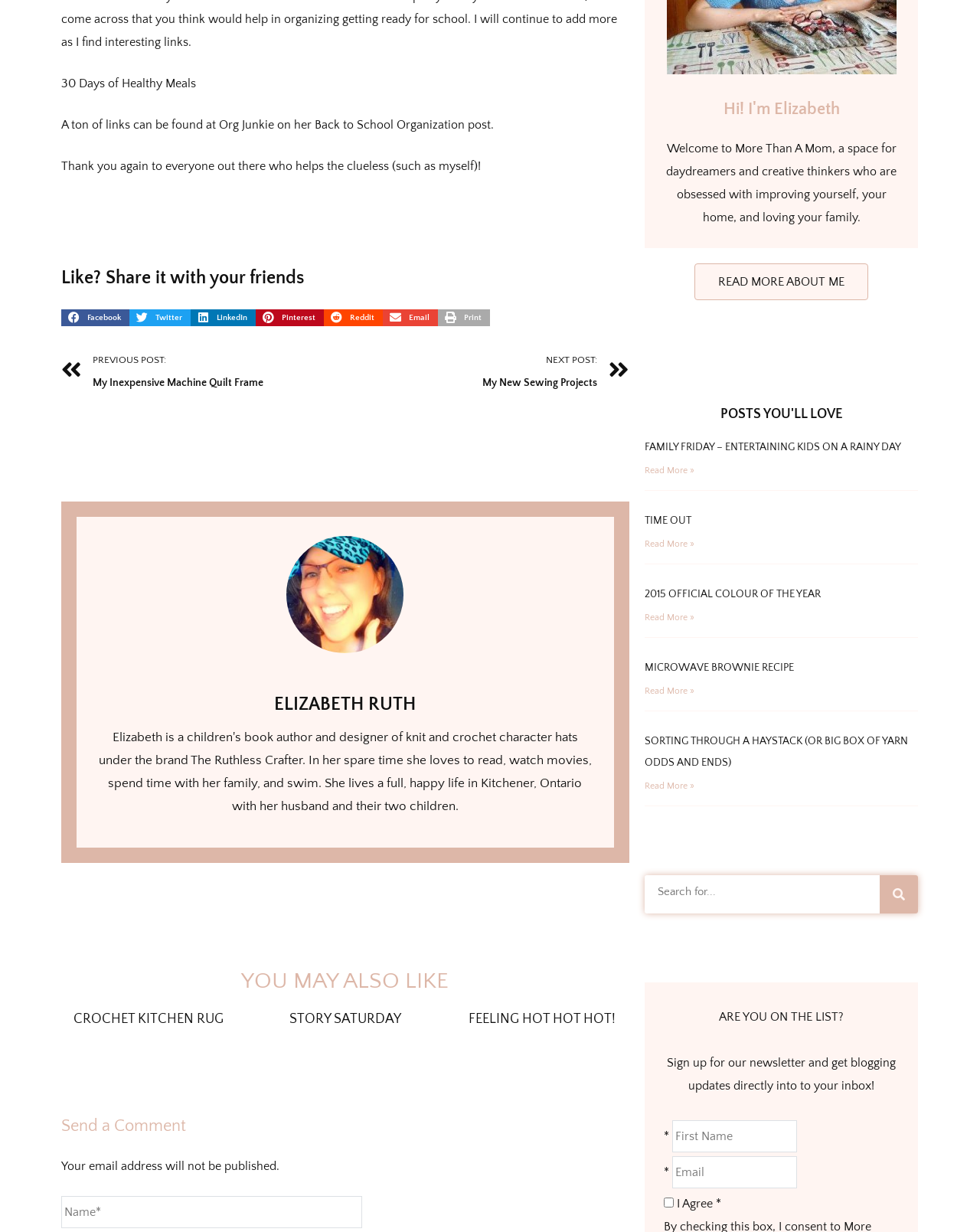Locate and provide the bounding box coordinates for the HTML element that matches this description: "Search".

[0.898, 0.71, 0.937, 0.741]